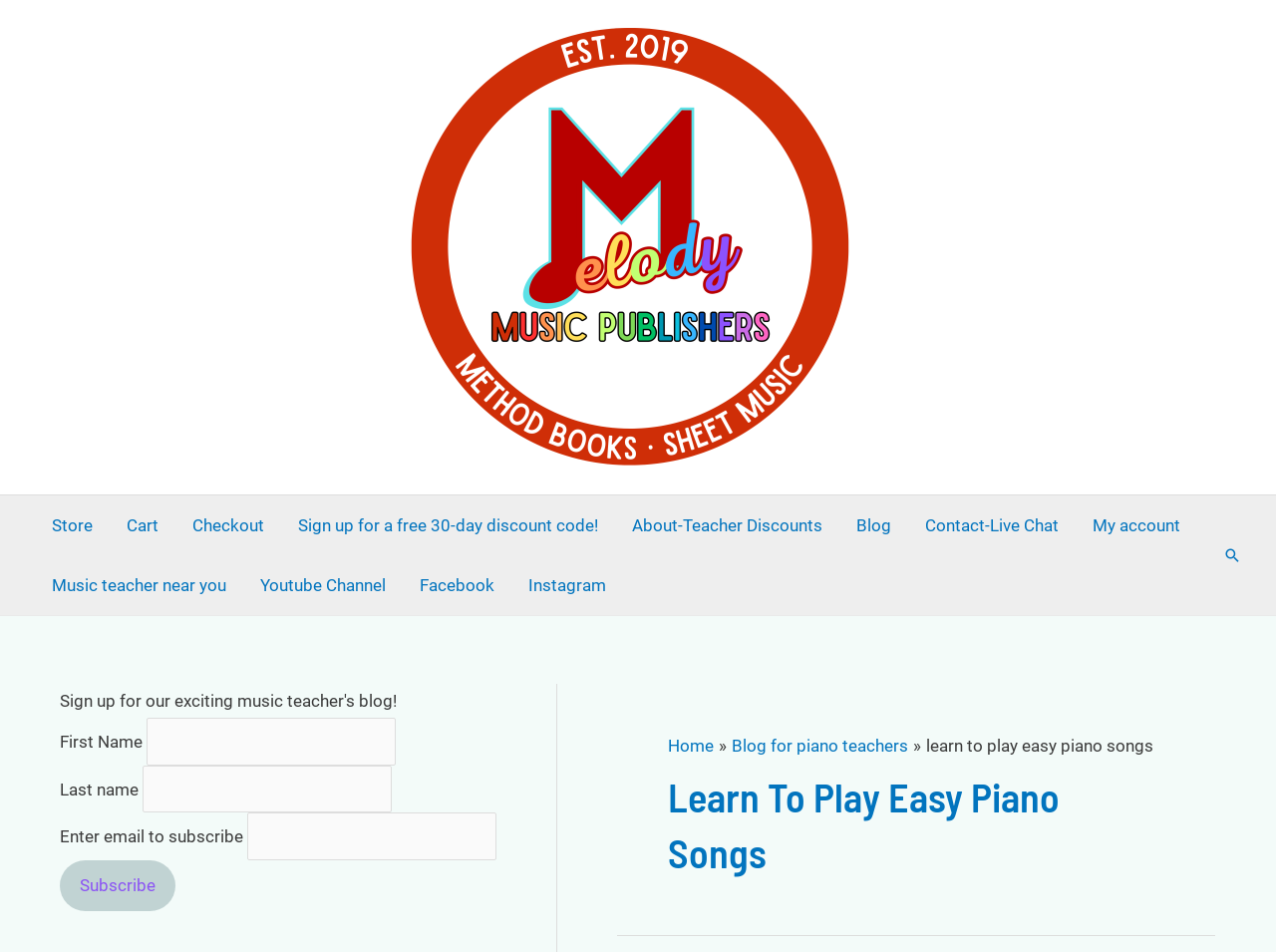What is the purpose of the textboxes?
Based on the screenshot, give a detailed explanation to answer the question.

The three textboxes and a button are located in the bottom-left corner of the webpage, and they are used to subscribe to something, as indicated by the static text 'Enter email to subscribe'.